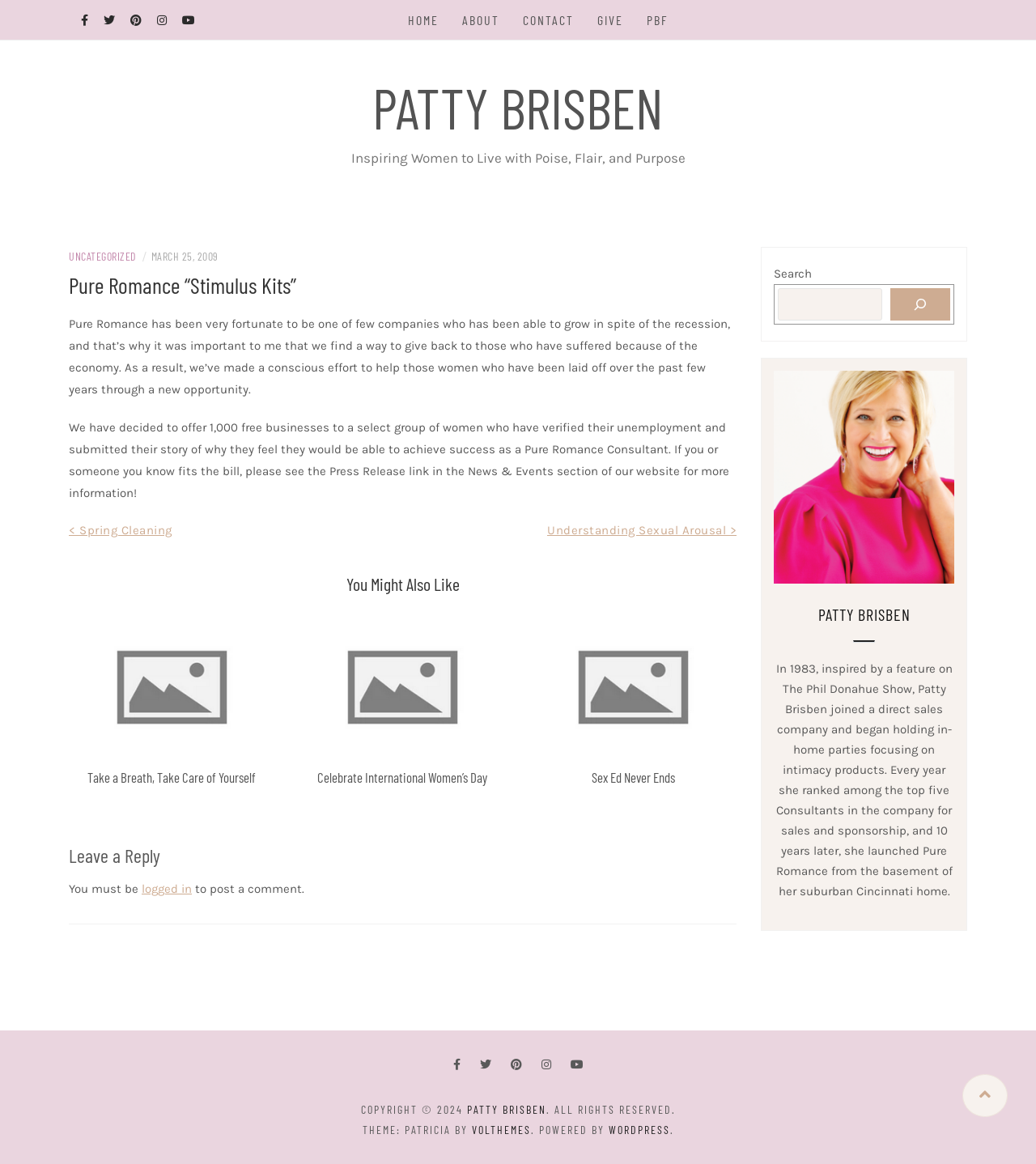Pinpoint the bounding box coordinates of the clickable element needed to complete the instruction: "Search for something". The coordinates should be provided as four float numbers between 0 and 1: [left, top, right, bottom].

[0.751, 0.248, 0.852, 0.275]